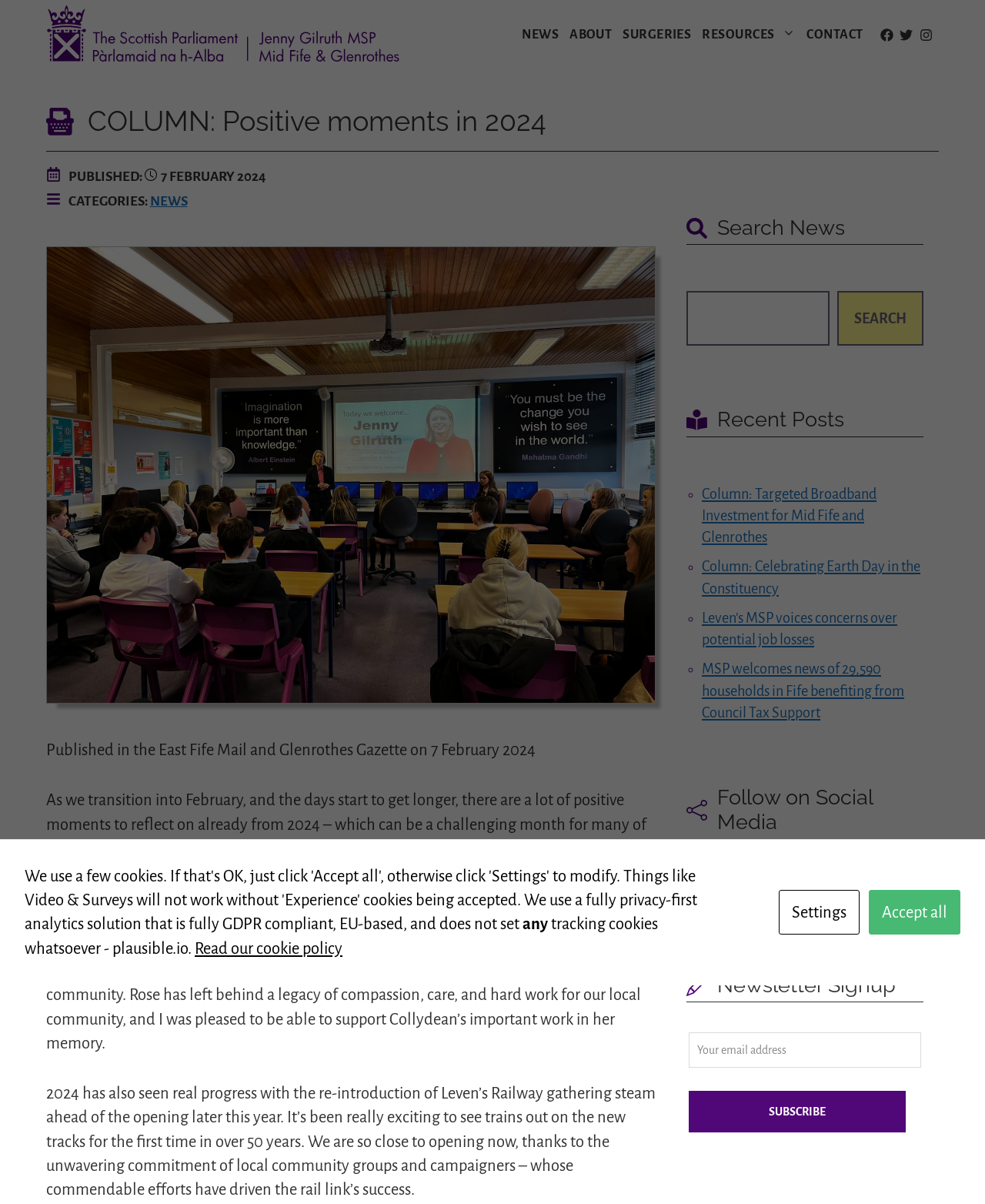Pinpoint the bounding box coordinates of the element to be clicked to execute the instruction: "Search for something".

[0.697, 0.242, 0.842, 0.287]